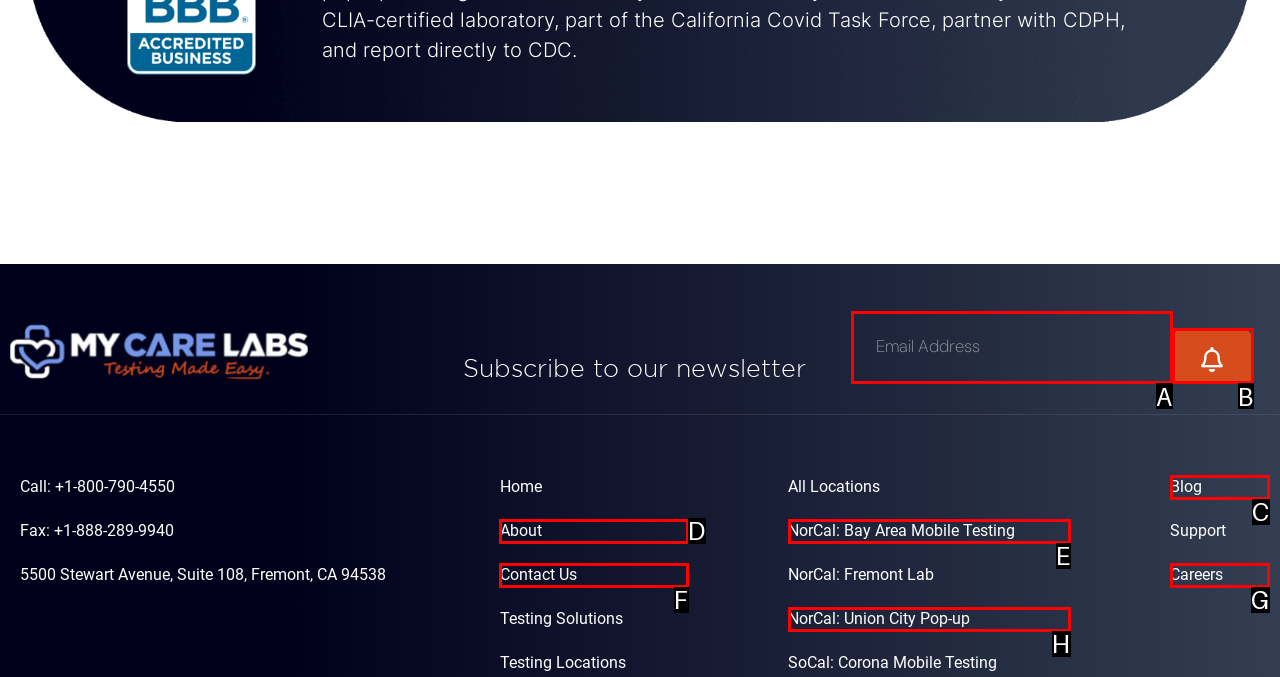Specify which element within the red bounding boxes should be clicked for this task: Submit the form Respond with the letter of the correct option.

B